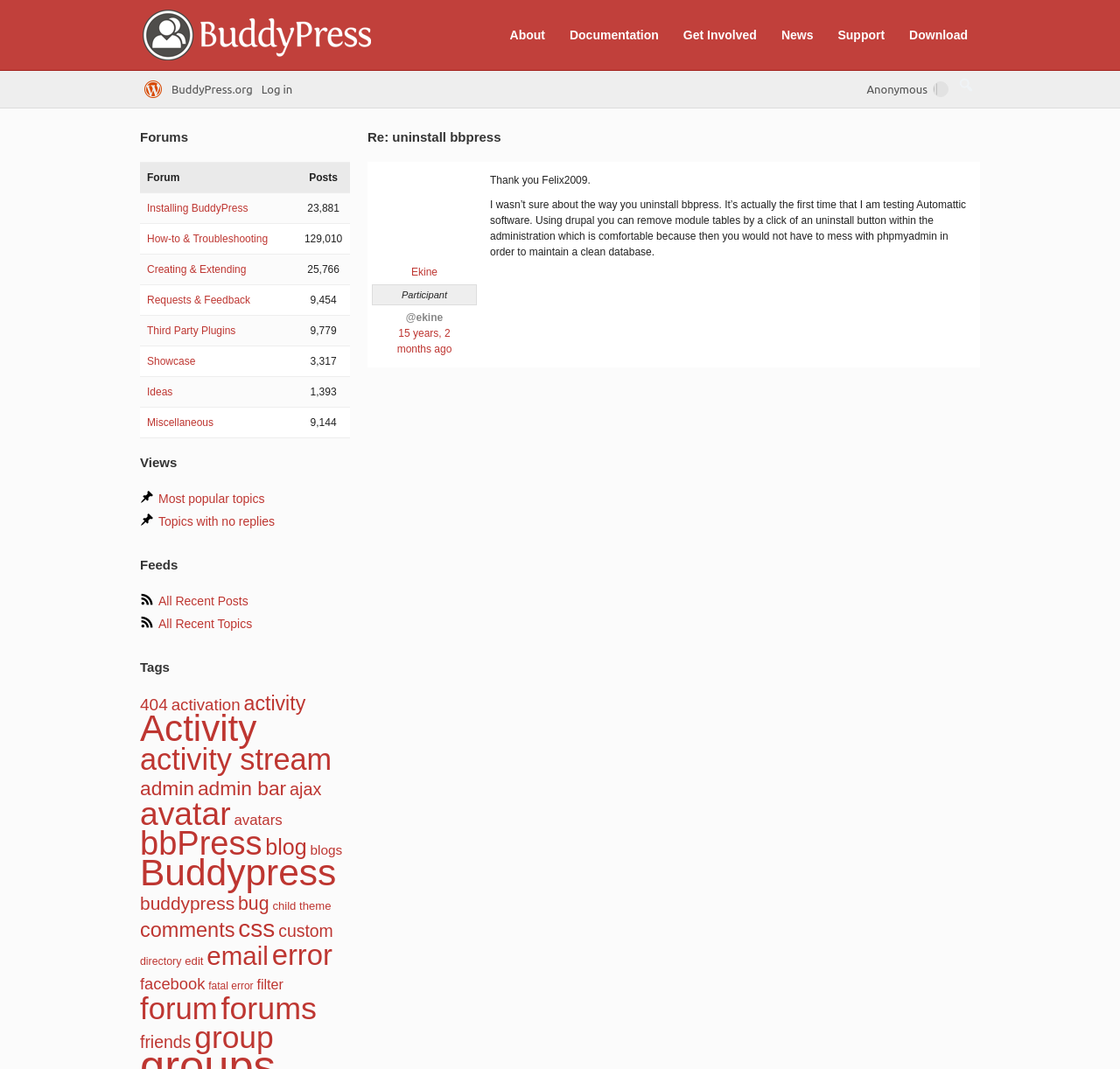Write a detailed summary of the webpage.

This webpage appears to be a forum or community discussion platform, specifically for BuddyPress, a software for online communities, teams, and groups. 

At the top of the page, there are seven links: "About", "Documentation", "Get Involved", "News", "Support", and "Download", which are likely navigation links to different sections of the website. Below these links, there is a prominent heading "Re: uninstall bbpress" and a link "BuddyPress.org" that seems to be a logo or a main title of the website.

On the left side of the page, there are several sections, including "Forums", "Views", "Feeds", and "Tags", each with its own set of links and subheadings. The "Forums" section has several links to different topics, such as "Installing BuddyPress", "How-to & Troubleshooting", and "Creating & Extending", each with a corresponding number of posts. The "Views" section has links to "Most popular topics" and "Topics with no replies". The "Feeds" section has links to "All Recent Posts" and "All Recent Topics". The "Tags" section has a long list of tags, each with a number of items, such as "404", "activation", "activity", and so on.

On the right side of the page, there is a section with a heading "Re: uninstall bbpress" and a post from a user named "Ekine" with a timestamp "15 years, 2 months ago". The post is a response to a question about uninstalling bbpress and mentions the user's experience with Automattic software.

At the bottom of the page, there are two menus, one with a login option and another with a search box.